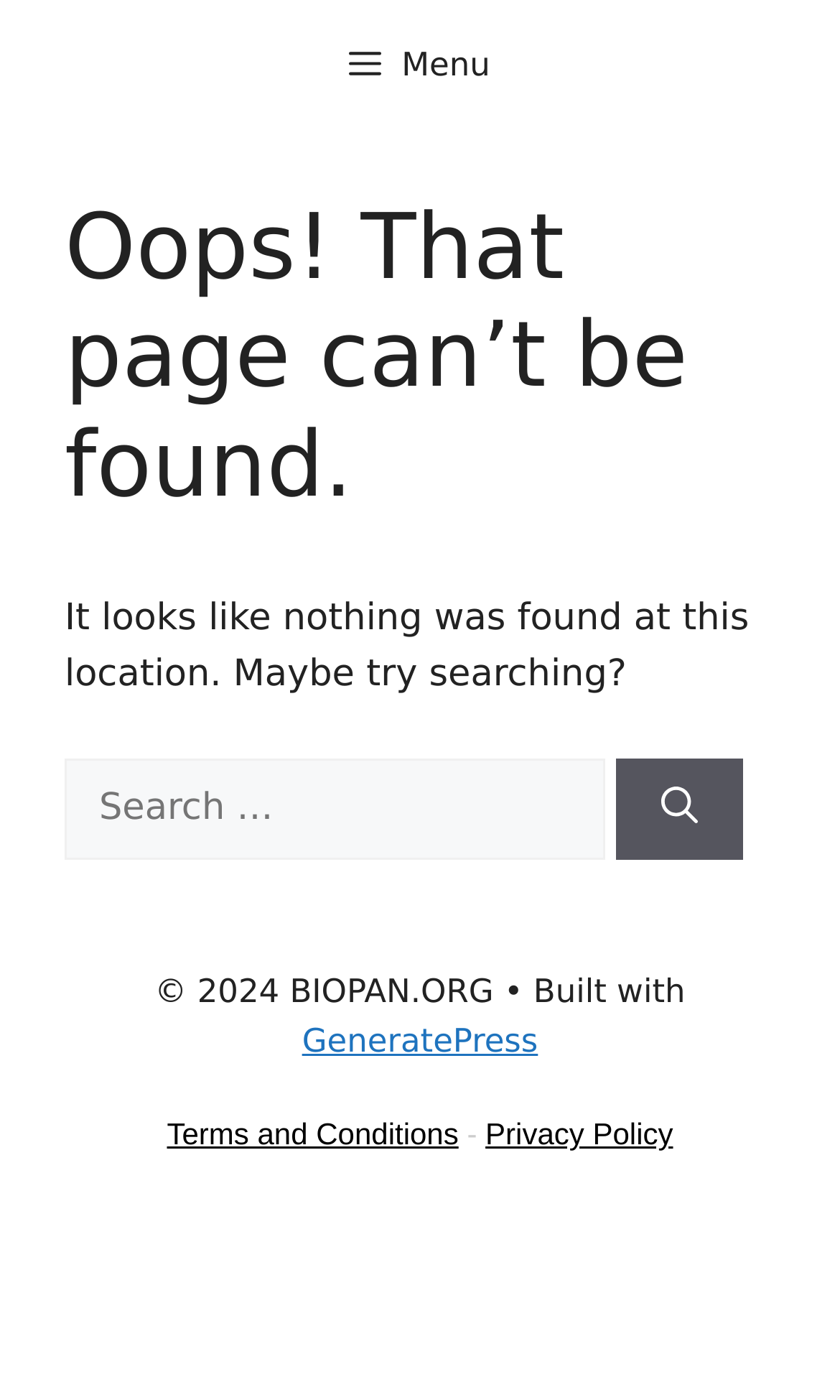Given the description of the UI element: "Menu", predict the bounding box coordinates in the form of [left, top, right, bottom], with each value being a float between 0 and 1.

[0.0, 0.0, 1.0, 0.092]